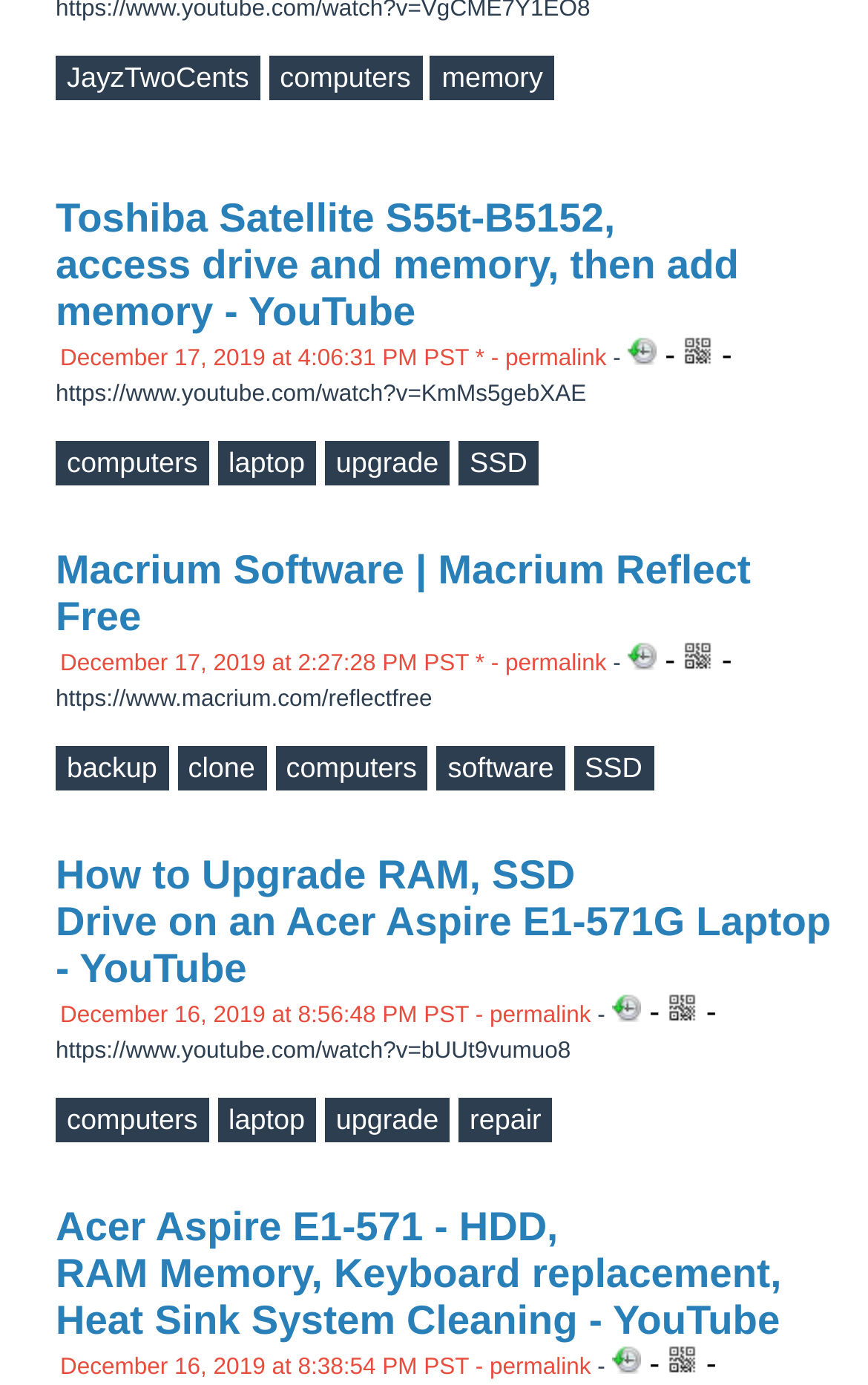What is the purpose of the 'archive.org' links?
Use the information from the screenshot to give a comprehensive response to the question.

I inferred the purpose of the 'archive.org' links by noticing their consistent placement next to various links and images, and recognizing the 'archive.org' domain as a web archiving service. This suggests that the links are used to archive or preserve the content for future reference.